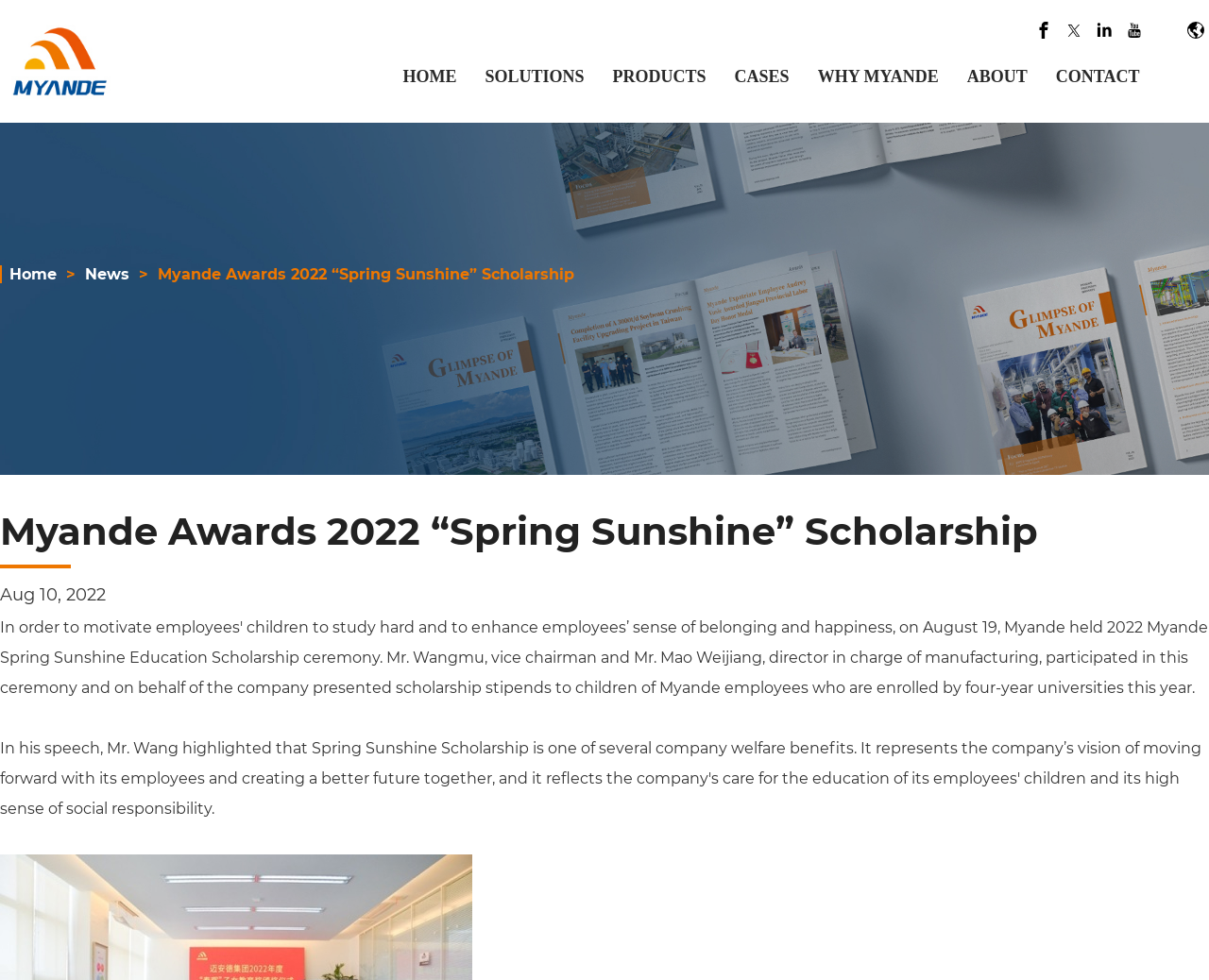Please extract the webpage's main title and generate its text content.

Myande Awards 2022 “Spring Sunshine” Scholarship